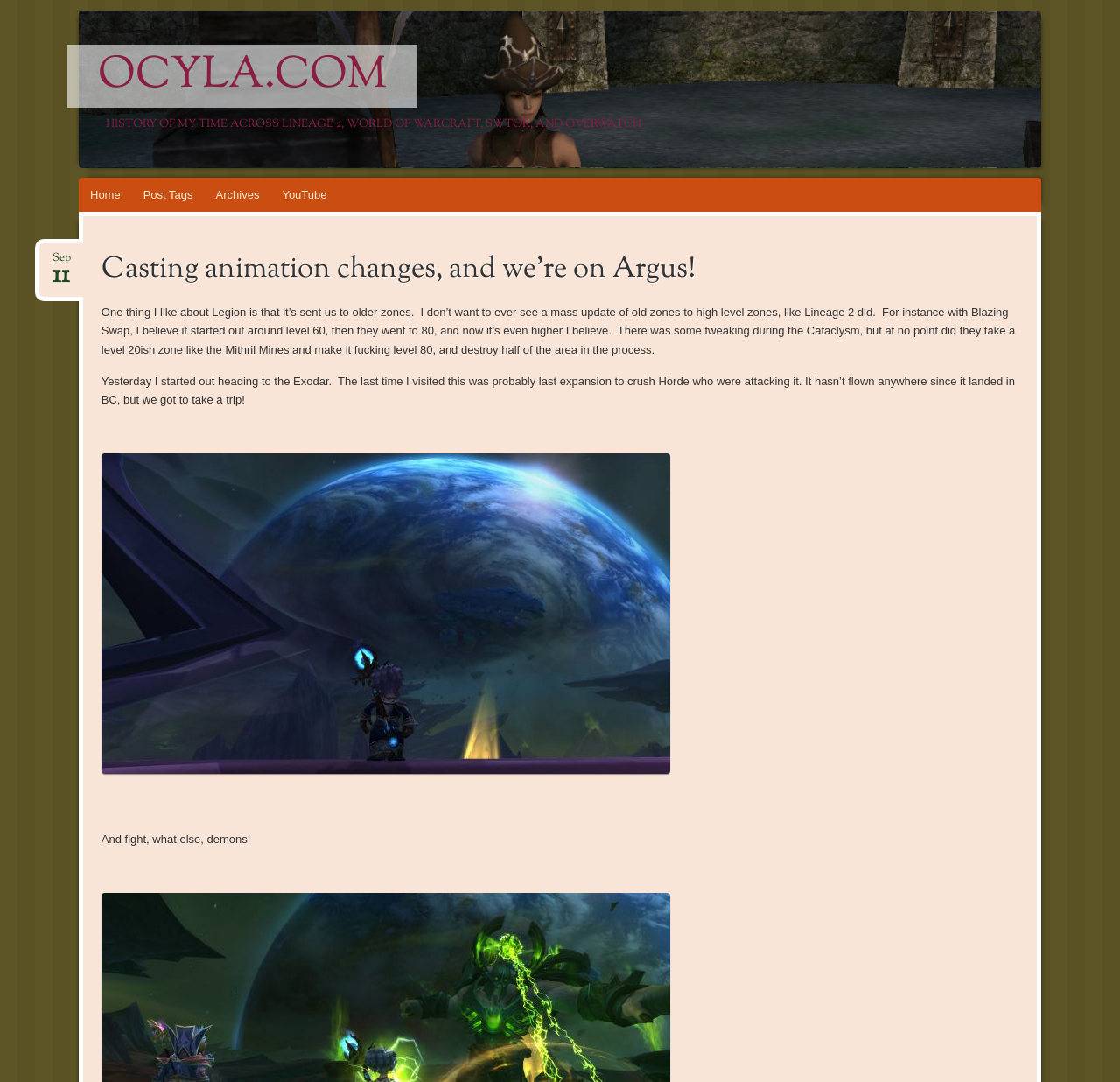Write a detailed summary of the webpage, including text, images, and layout.

The webpage appears to be a blog post about the author's experience with the video game Legion. At the top of the page, there is a heading that reads "OCYLA.COM" and a link to the website's homepage. Below this, there is a heading that summarizes the content of the blog post: "Casting animation changes, and we’re on Argus!".

To the right of the headings, there are several links, including "Home", "Post Tags", "Archives", and "YouTube". These links are positioned horizontally, with "Home" being the leftmost and "YouTube" being the rightmost.

The main content of the blog post is divided into paragraphs of text. The first paragraph discusses the author's preference for older zones in the game Legion, and how they don't want to see mass updates of old zones to high-level zones. The second paragraph describes the author's experience visiting the Exodar, a location in the game.

There are no images on the page, but there is a link to an unknown destination at the bottom of the page. The text "And fight, what else, demons!" is positioned below the main content, possibly serving as a conclusion or a call to action.